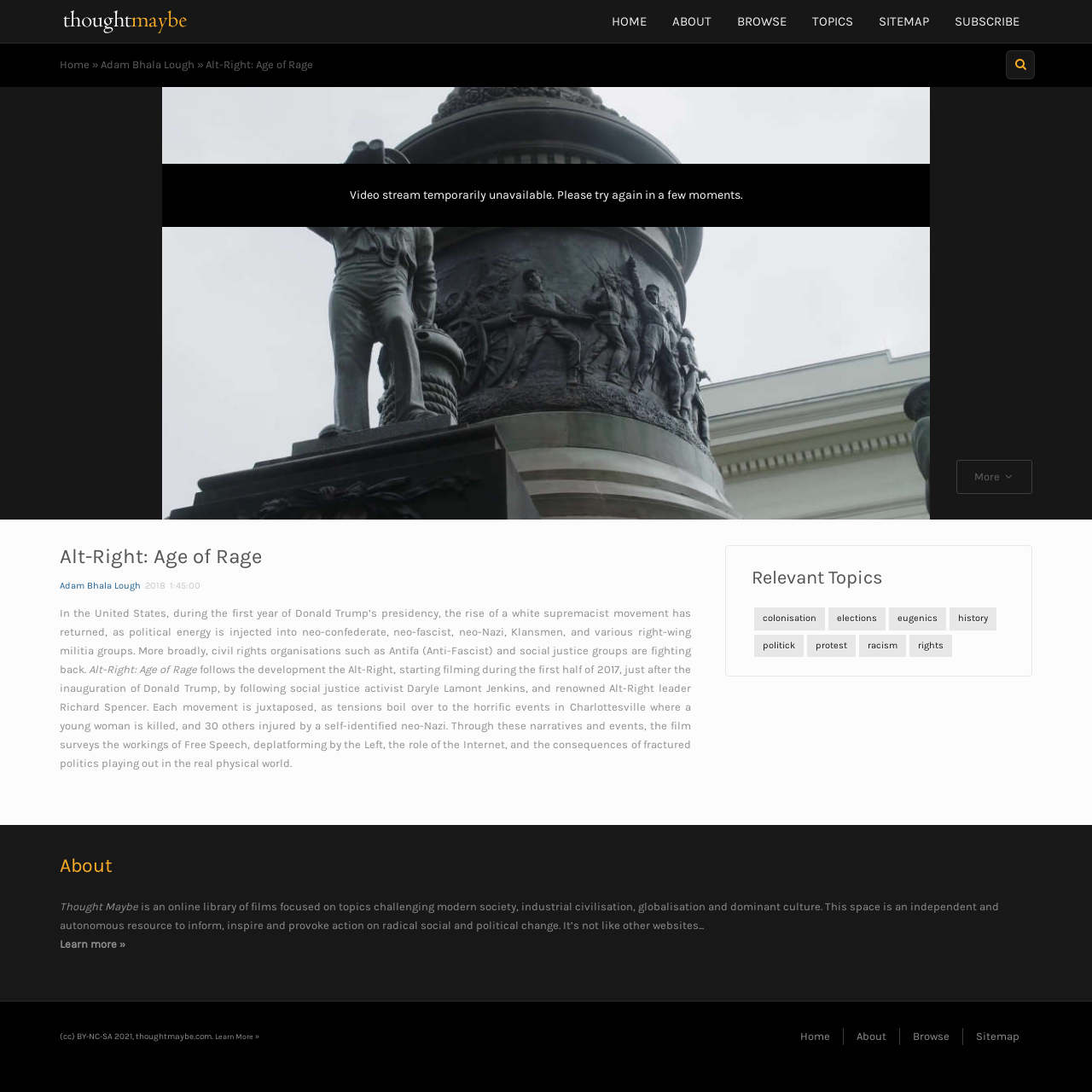Respond to the question below with a single word or phrase:
What is the name of the video player?

Video Player